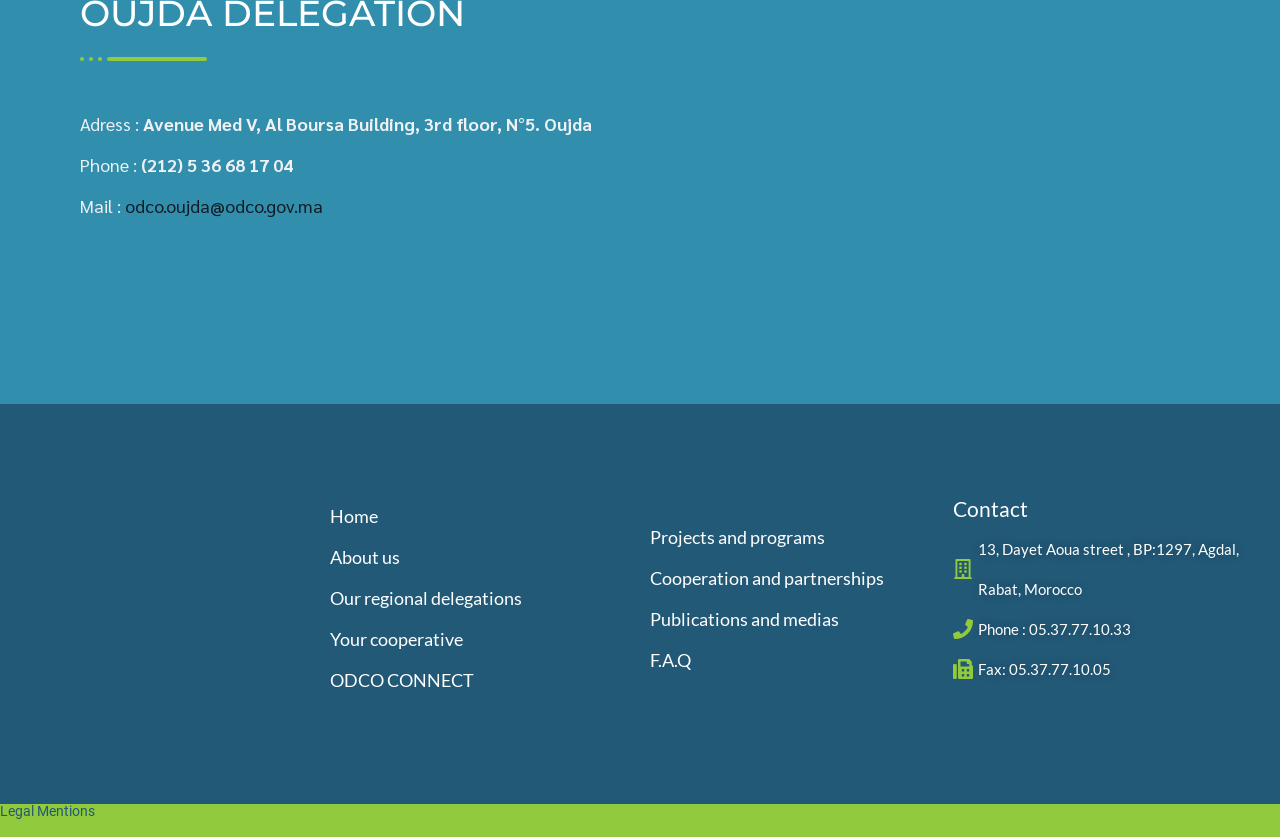What is the fax number of ODCO?
Offer a detailed and full explanation in response to the question.

I found the fax number by looking at the static text elements at the bottom of the page, which provide the fax number as '05.37.77.10.05'.